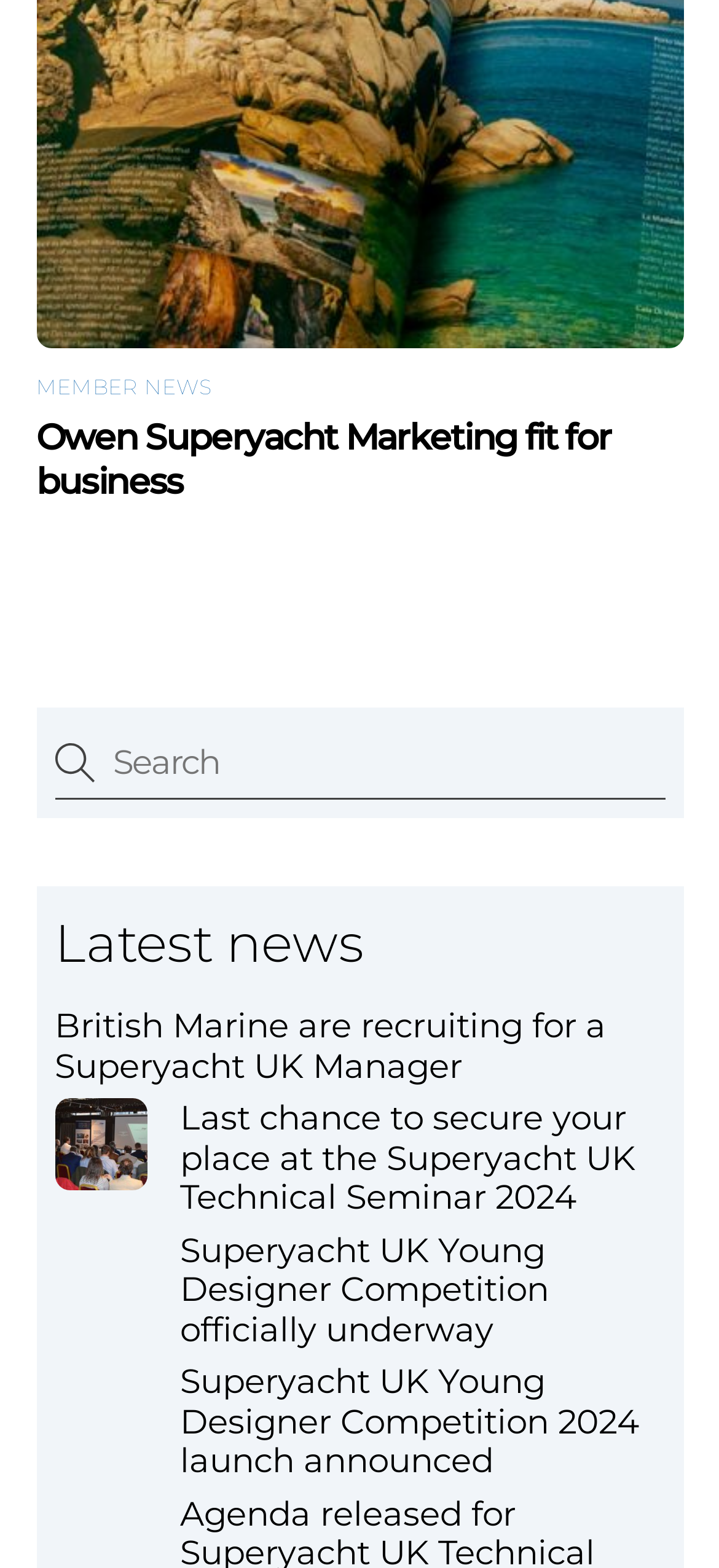Identify the bounding box coordinates of the region I need to click to complete this instruction: "Read Owen Superyacht Marketing fit for business".

[0.05, 0.265, 0.849, 0.321]